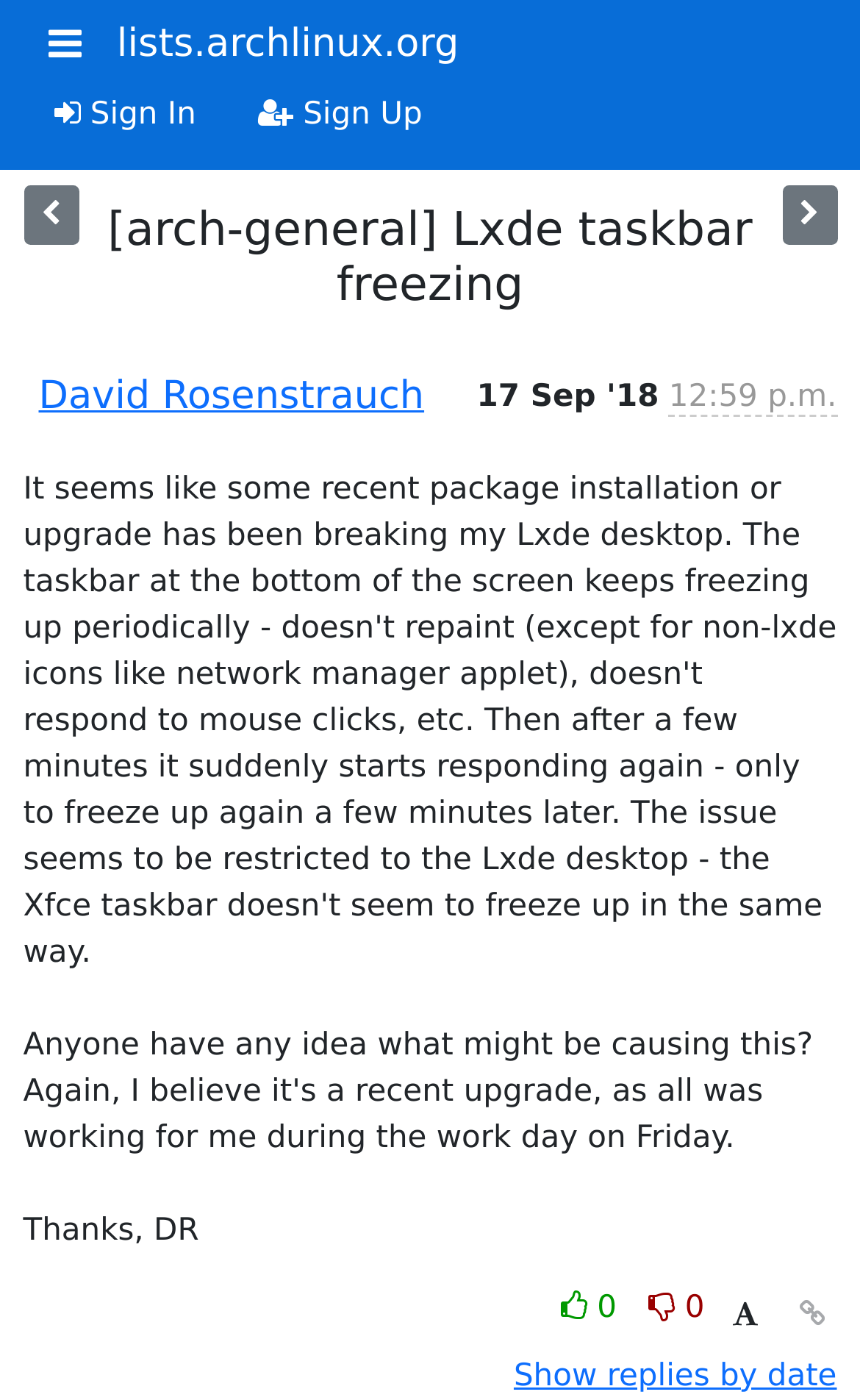Determine the bounding box coordinates of the region that needs to be clicked to achieve the task: "View posts in TECHNIQUES category".

None